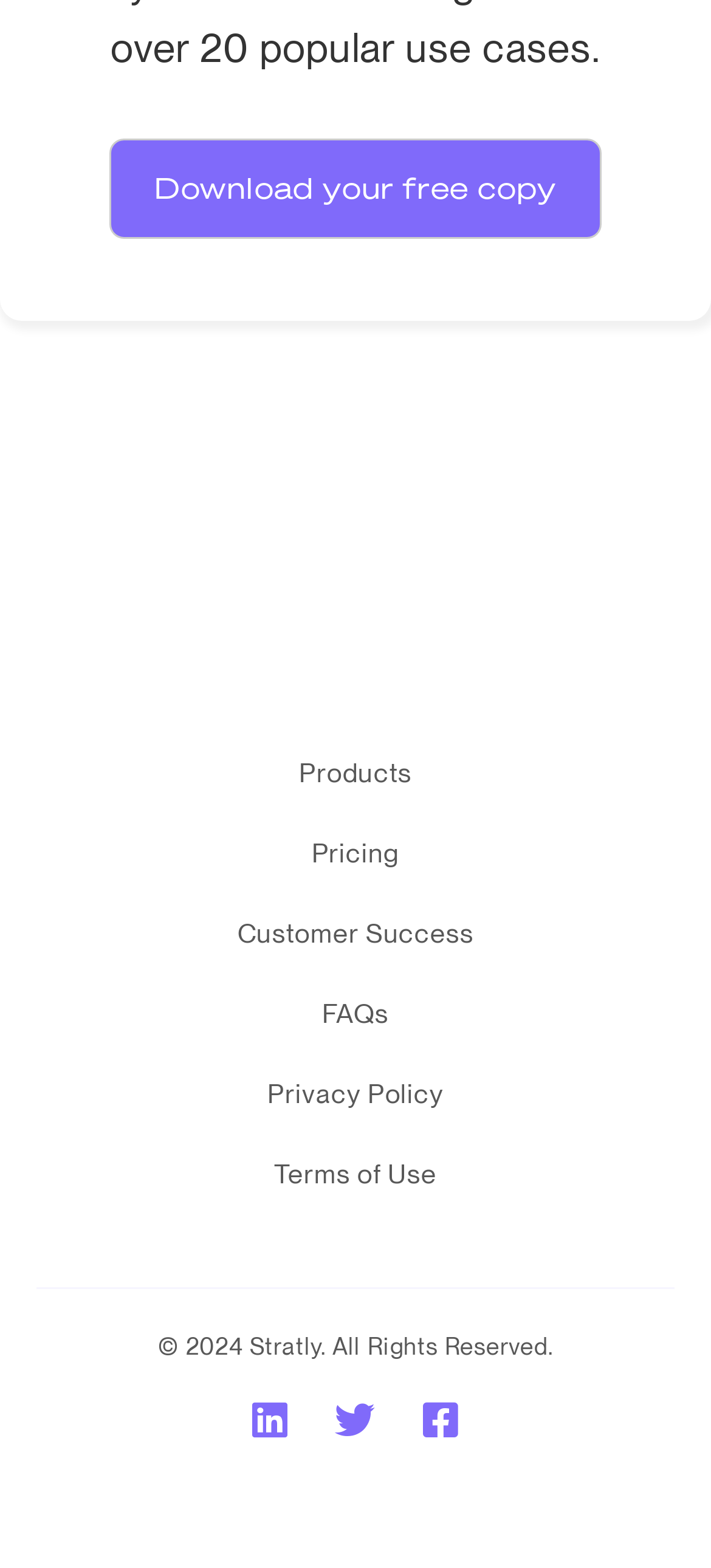What is the copyright year?
Answer the question with detailed information derived from the image.

The copyright year can be found in the static text element at the bottom of the webpage, which reads '© 2024 Stratly. All Rights Reserved'.